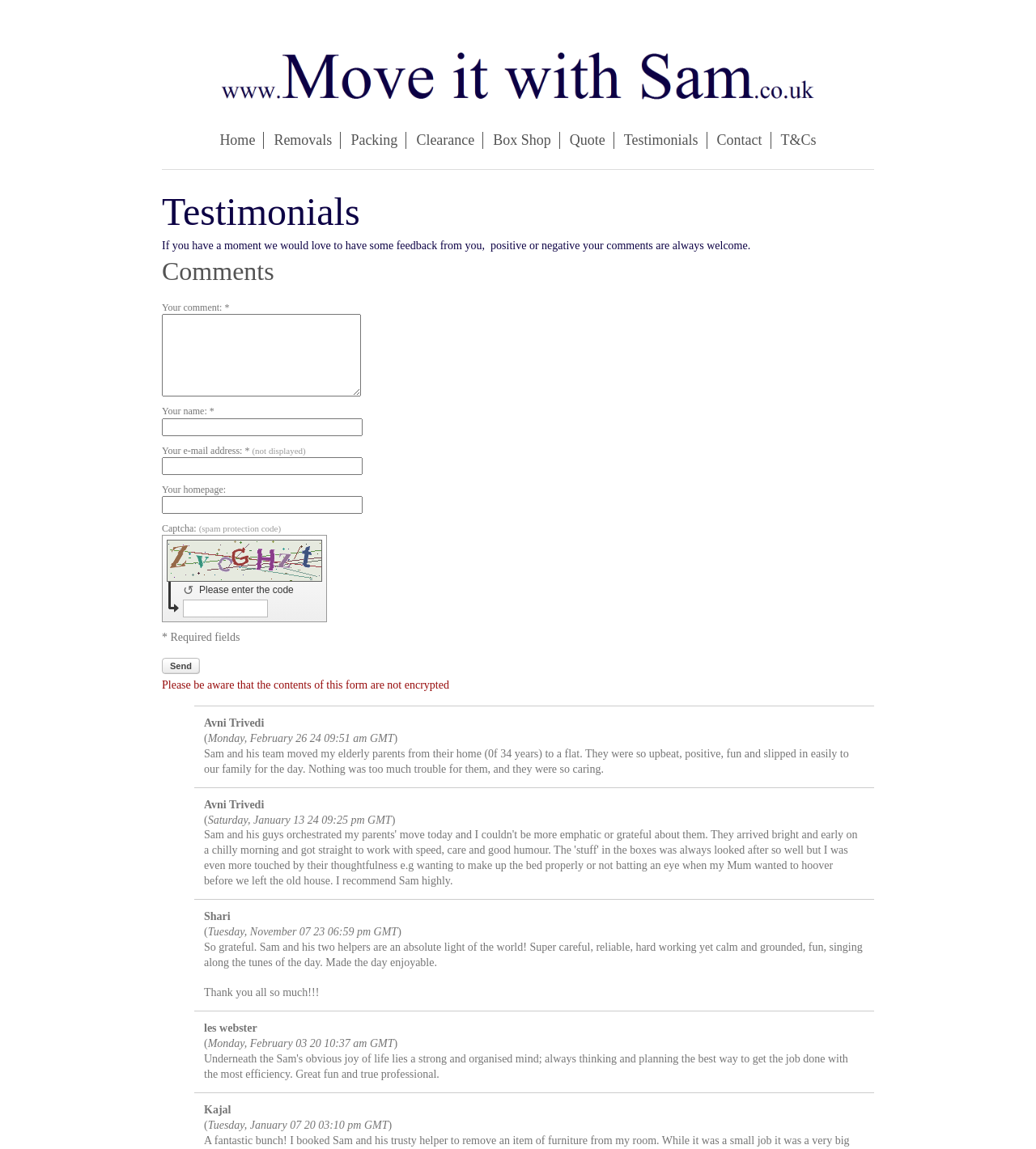Locate the bounding box coordinates of the clickable part needed for the task: "Enter the captcha code".

[0.177, 0.522, 0.259, 0.537]